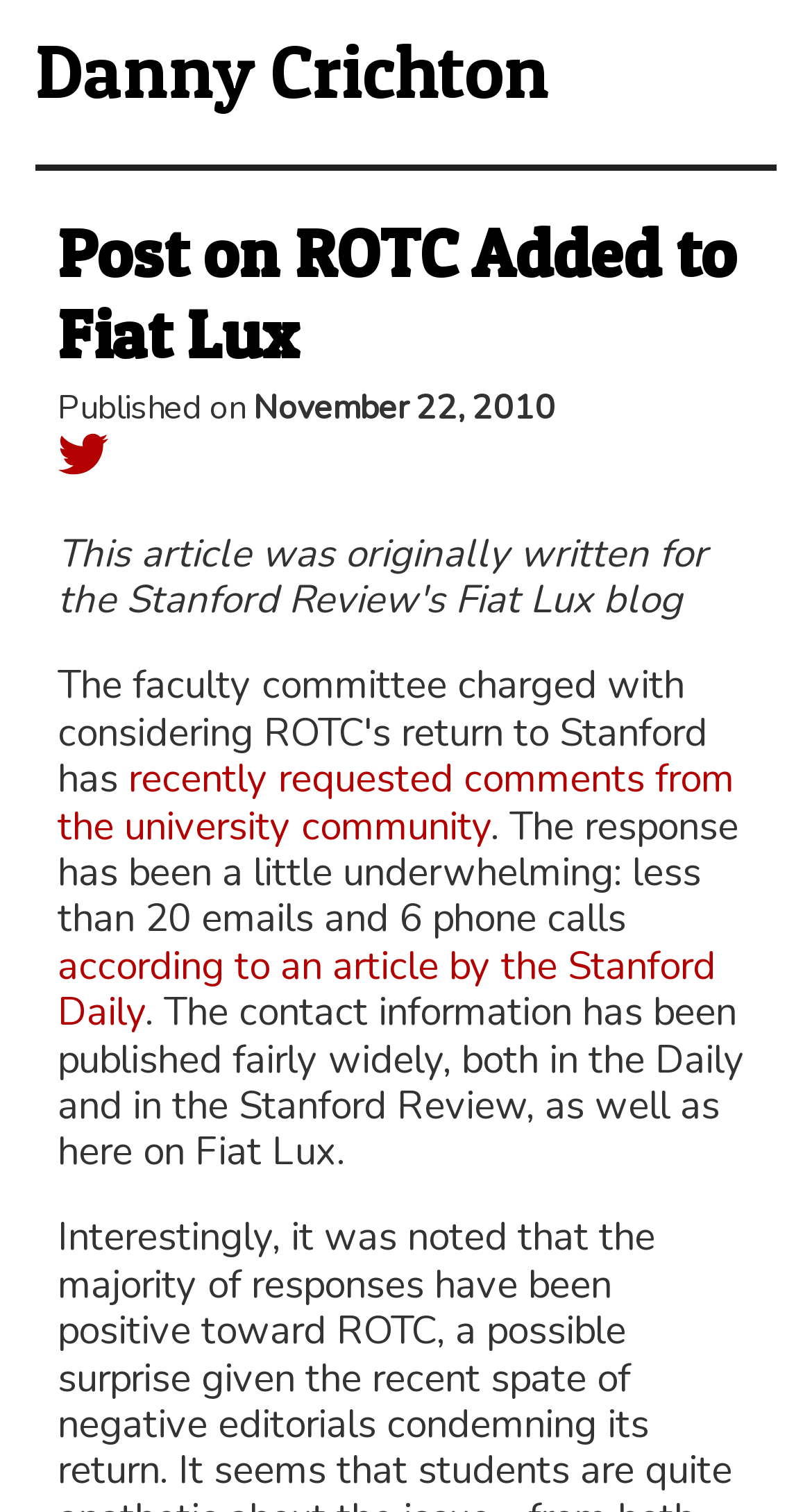Please answer the following question using a single word or phrase: Where was the contact information published?

Daily, Stanford Review, and Fiat Lux